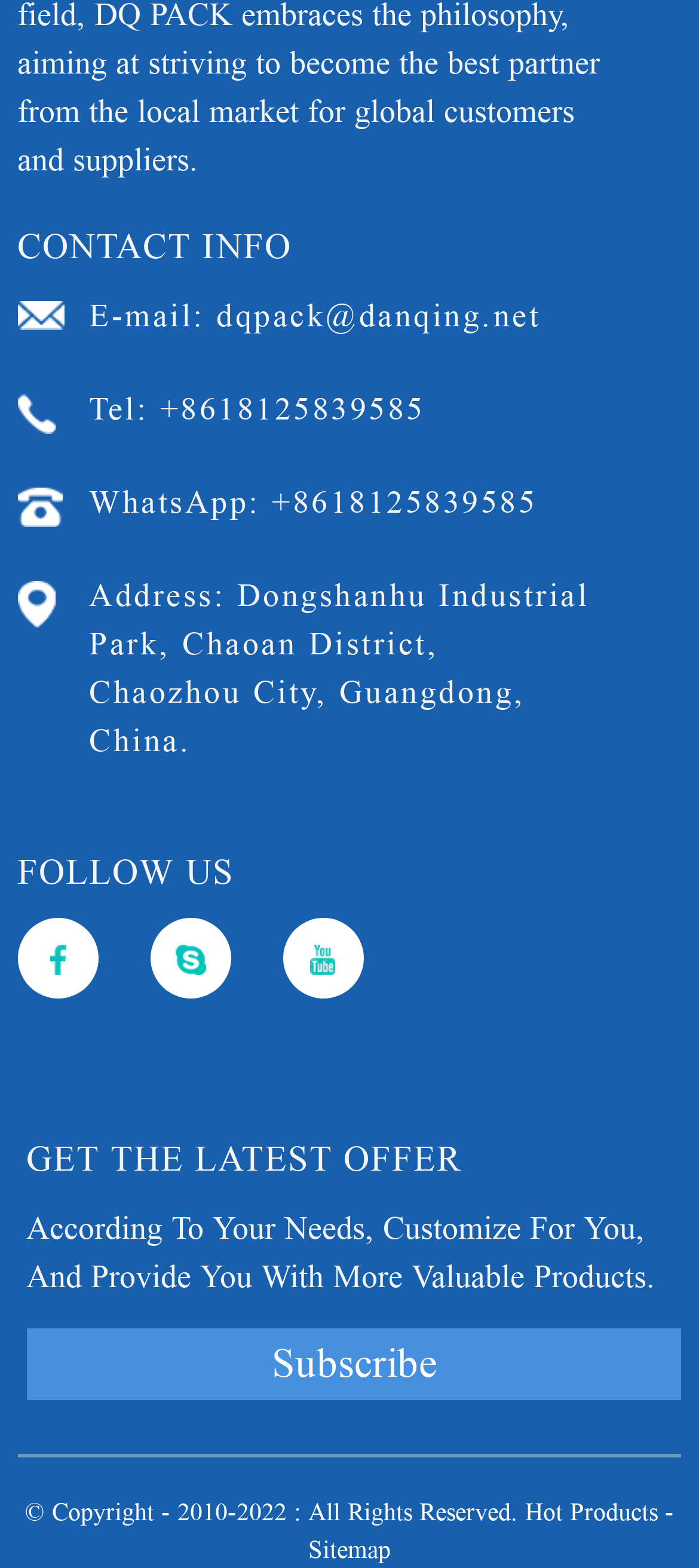Determine the bounding box coordinates of the area to click in order to meet this instruction: "Follow on sns_1".

[0.025, 0.585, 0.14, 0.637]